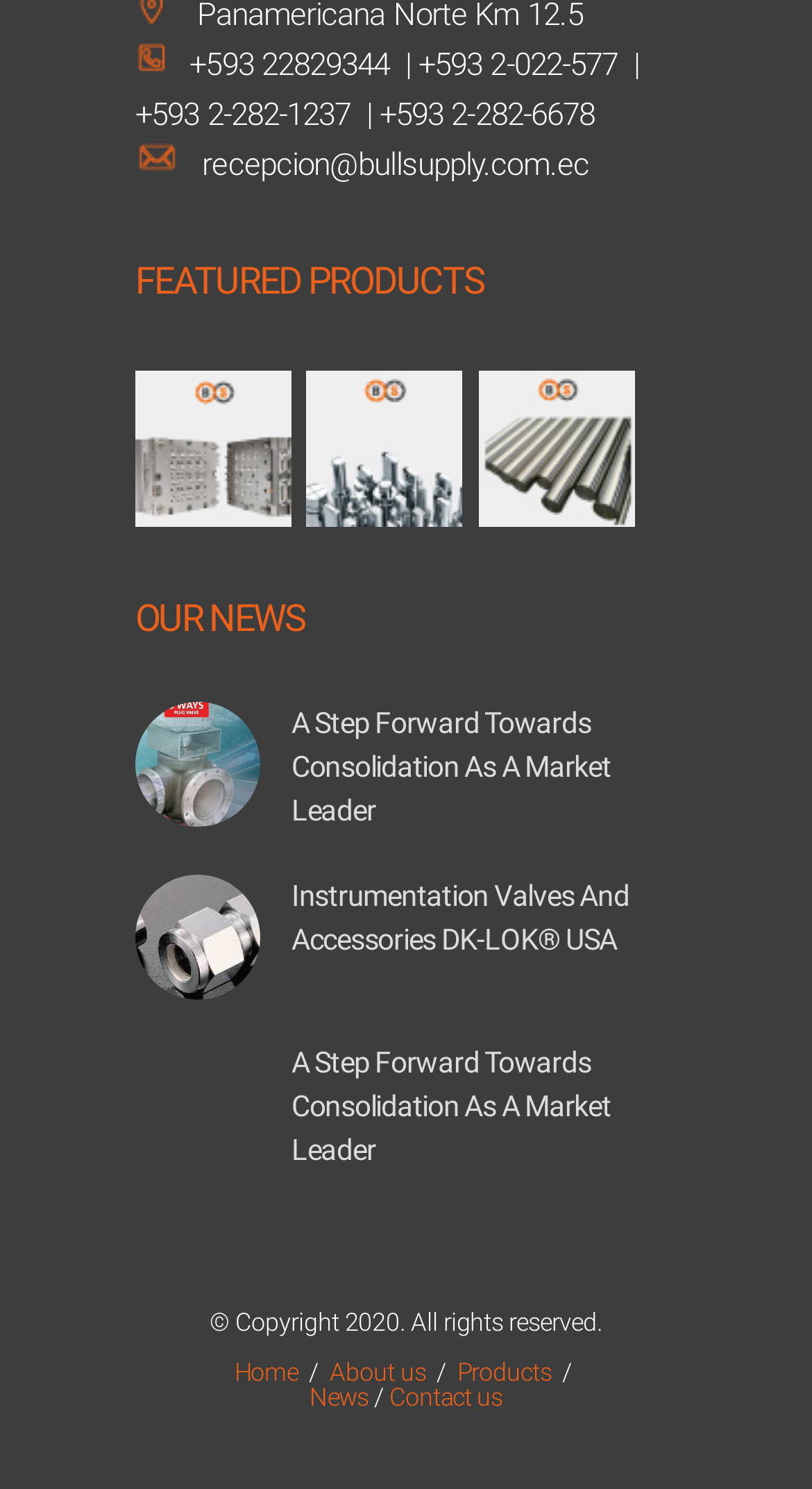What is the copyright year?
Based on the image, answer the question with as much detail as possible.

The copyright year can be found at the bottom of the webpage, in the static text element that says 'Copyright 2020. All rights reserved.'